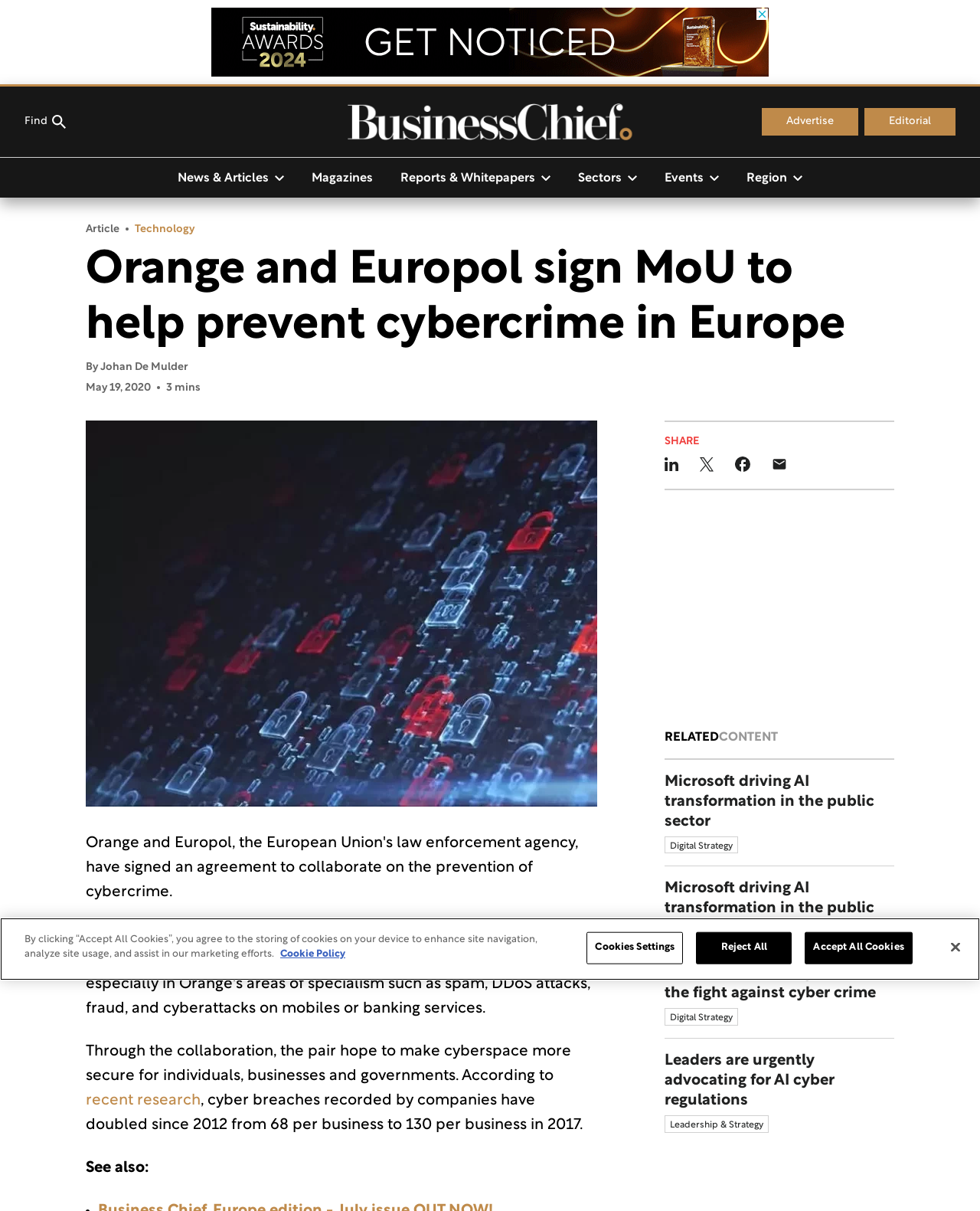Please identify the bounding box coordinates of the area that needs to be clicked to fulfill the following instruction: "Share the article on LinkedIn."

[0.678, 0.373, 0.692, 0.394]